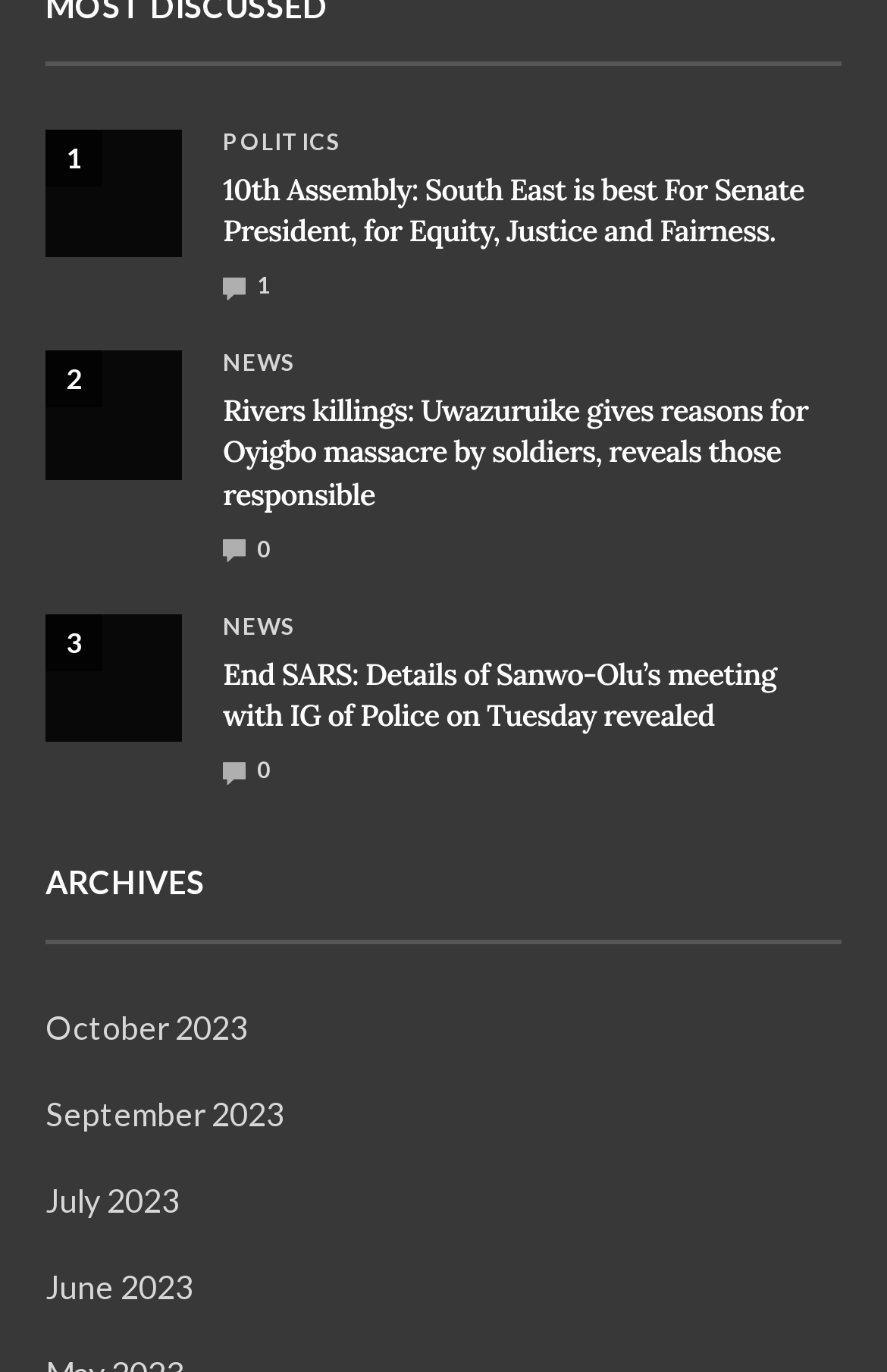Identify the bounding box coordinates of the part that should be clicked to carry out this instruction: "Click on the news article about 10th Assembly".

[0.251, 0.124, 0.949, 0.185]